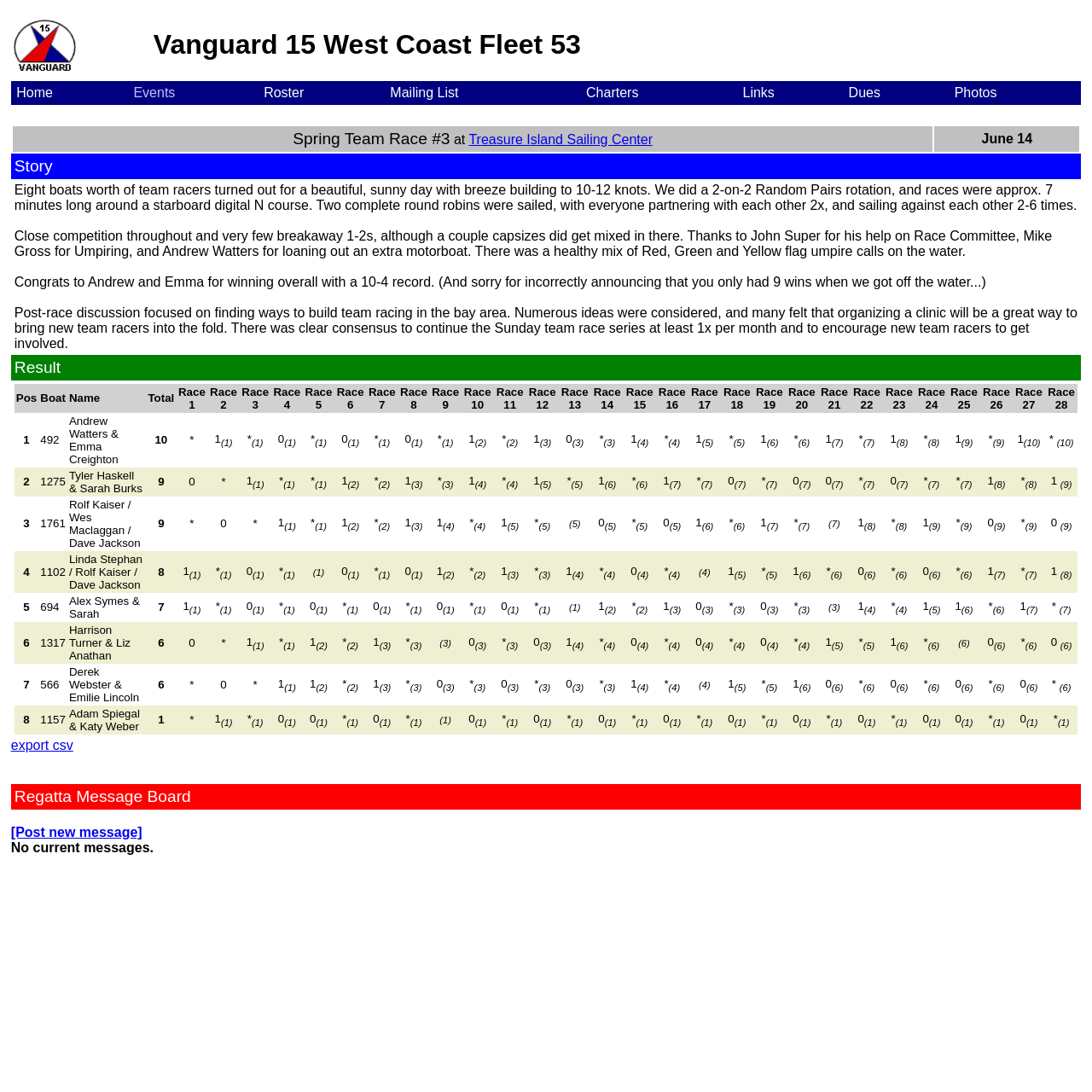Locate the bounding box coordinates of the area where you should click to accomplish the instruction: "Read about the Spring Team Race #3 at Treasure Island Sailing Center".

[0.012, 0.116, 0.854, 0.139]